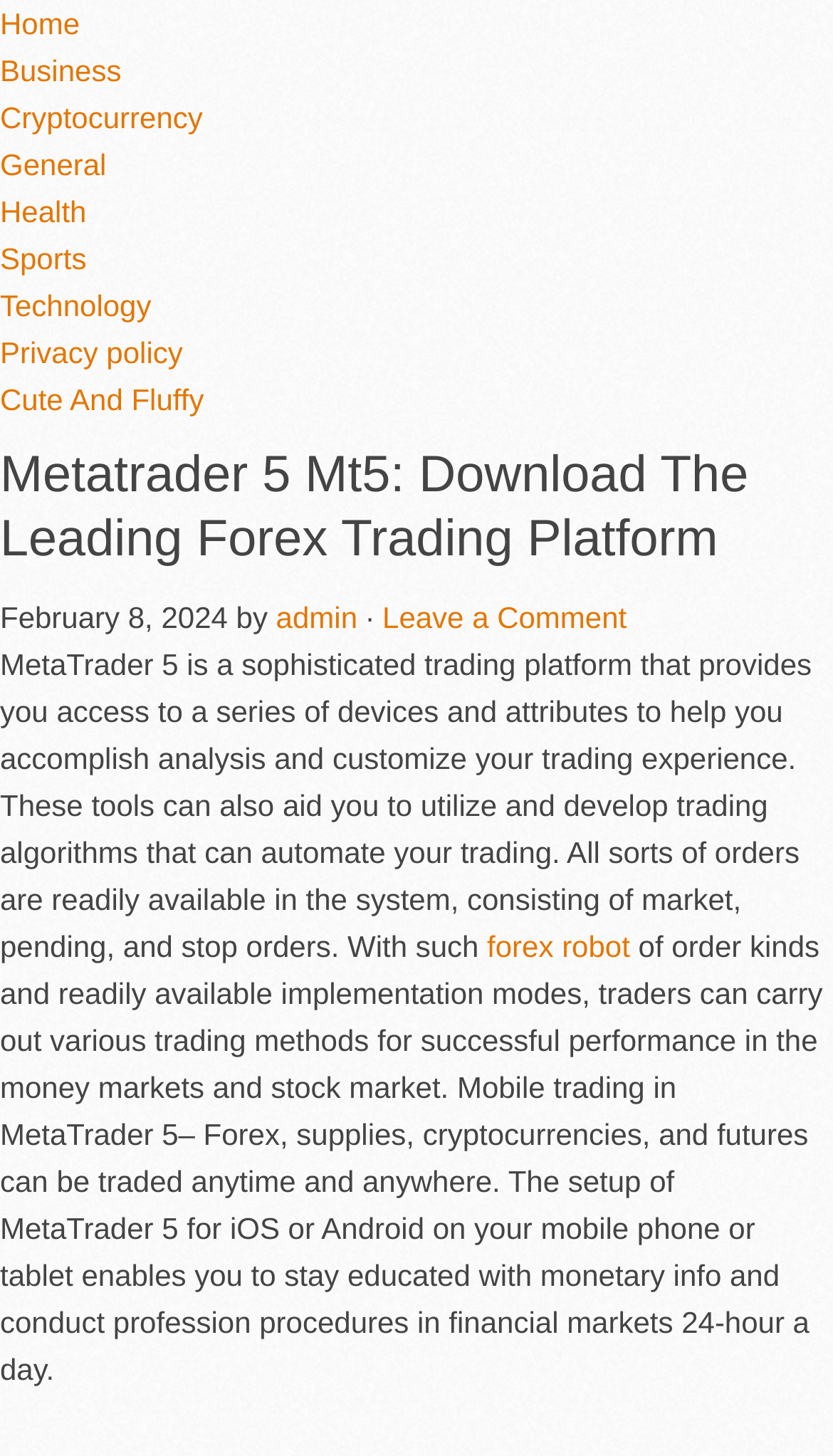Pinpoint the bounding box coordinates of the clickable area needed to execute the instruction: "Click on Leave a Comment". The coordinates should be specified as four float numbers between 0 and 1, i.e., [left, top, right, bottom].

[0.459, 0.412, 0.752, 0.436]